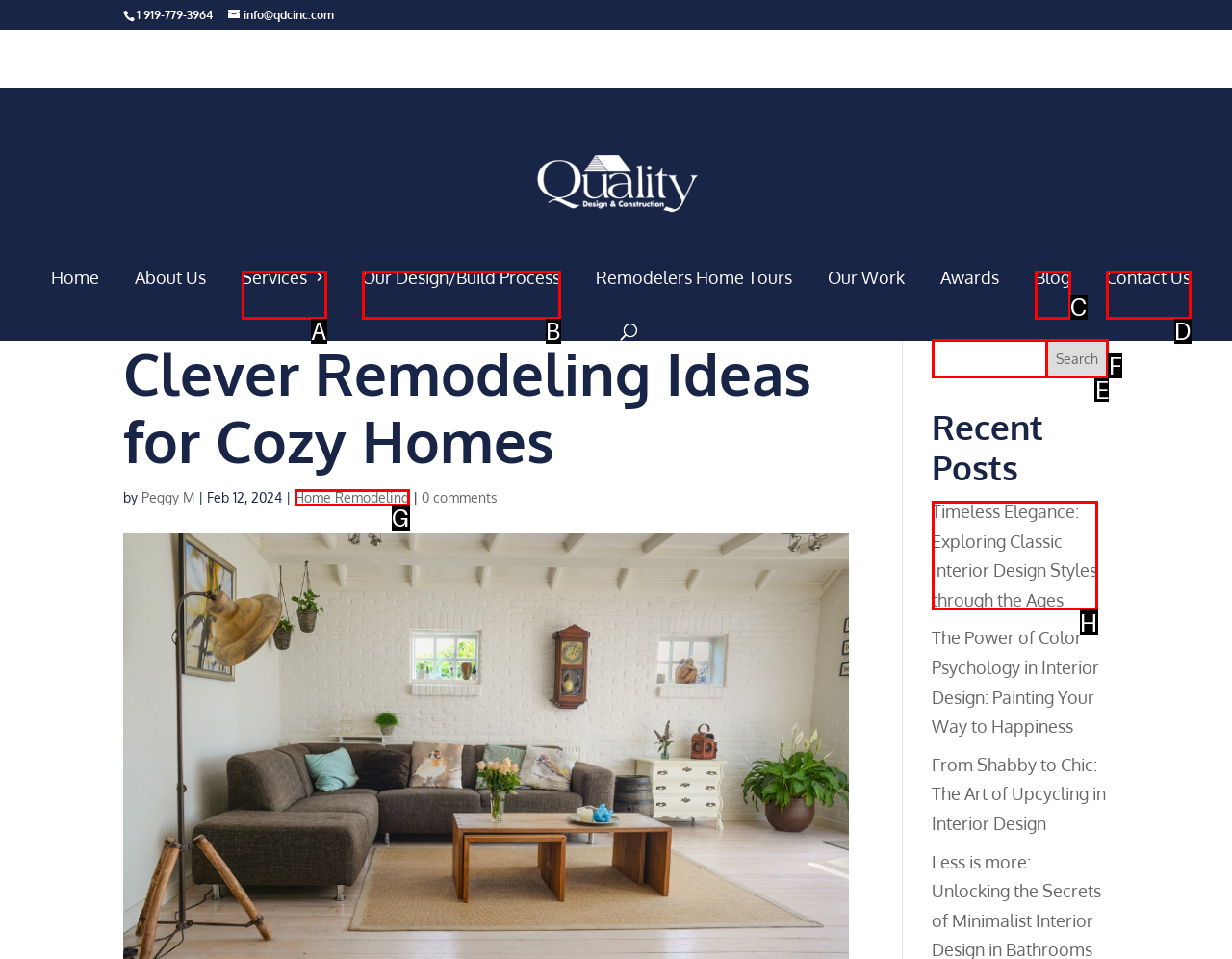Identify the UI element that best fits the description: Our Design/Build Process
Respond with the letter representing the correct option.

B